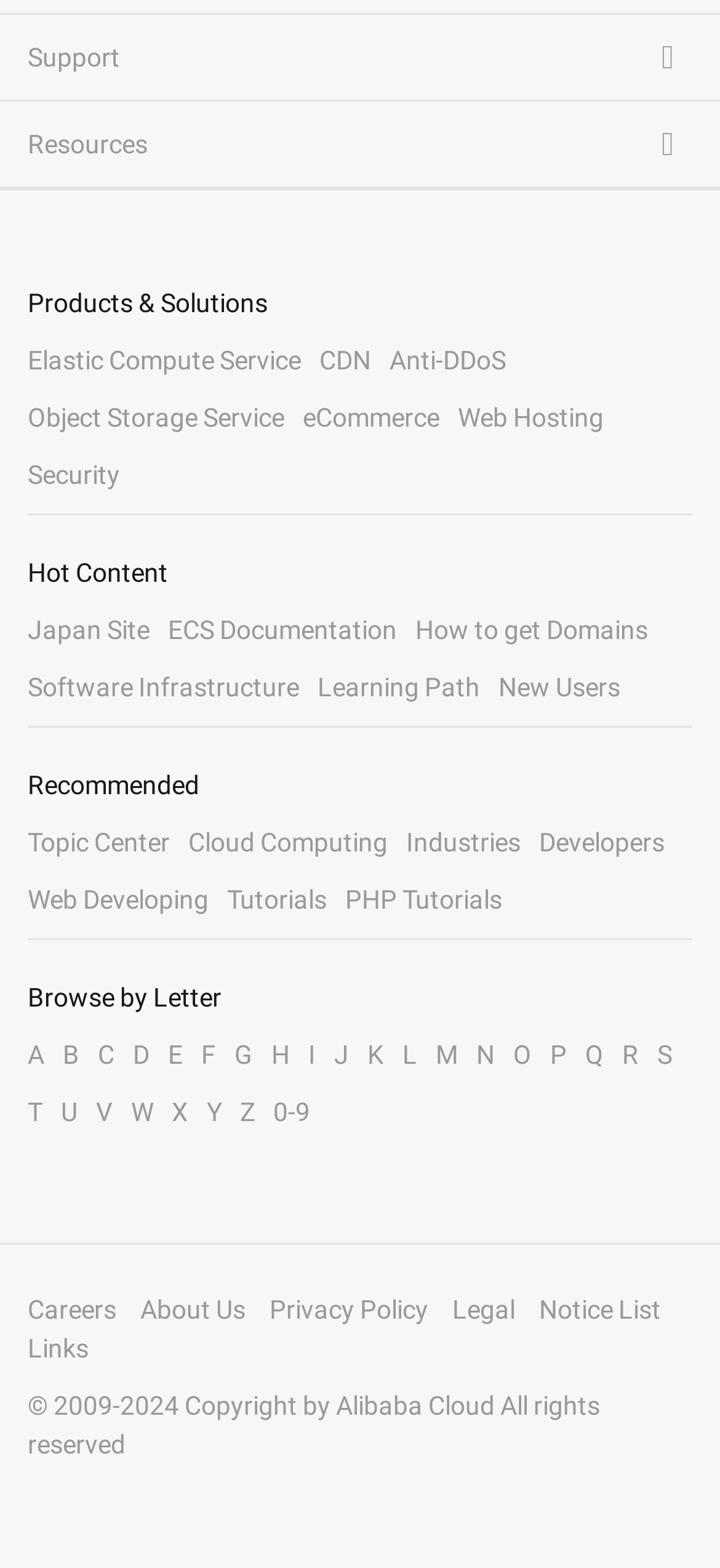Identify the bounding box coordinates of the clickable section necessary to follow the following instruction: "View Careers". The coordinates should be presented as four float numbers from 0 to 1, i.e., [left, top, right, bottom].

[0.038, 0.826, 0.162, 0.844]